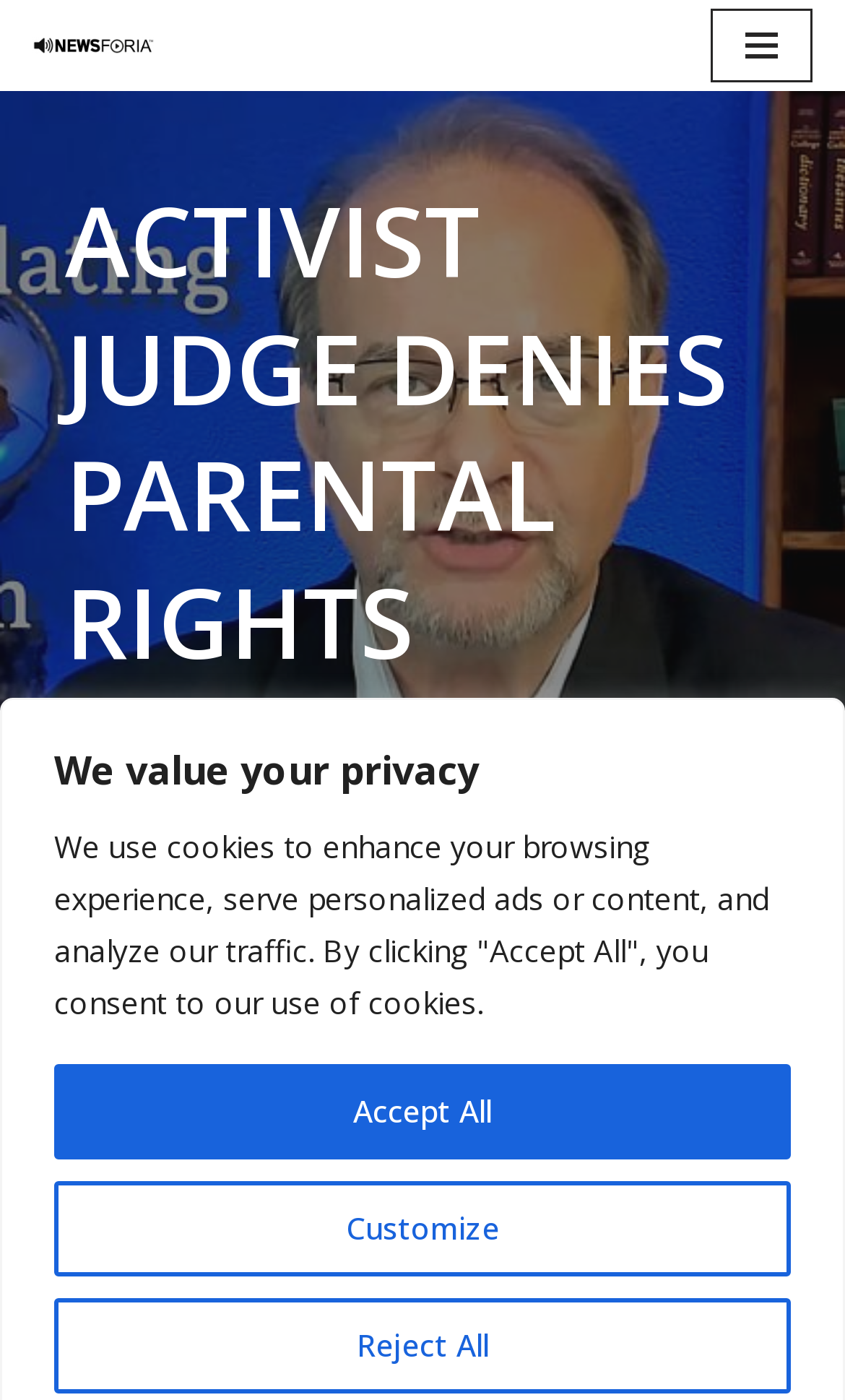Using the webpage screenshot, find the UI element described by Customize. Provide the bounding box coordinates in the format (top-left x, top-left y, bottom-right x, bottom-right y), ensuring all values are floating point numbers between 0 and 1.

[0.064, 0.844, 0.936, 0.912]